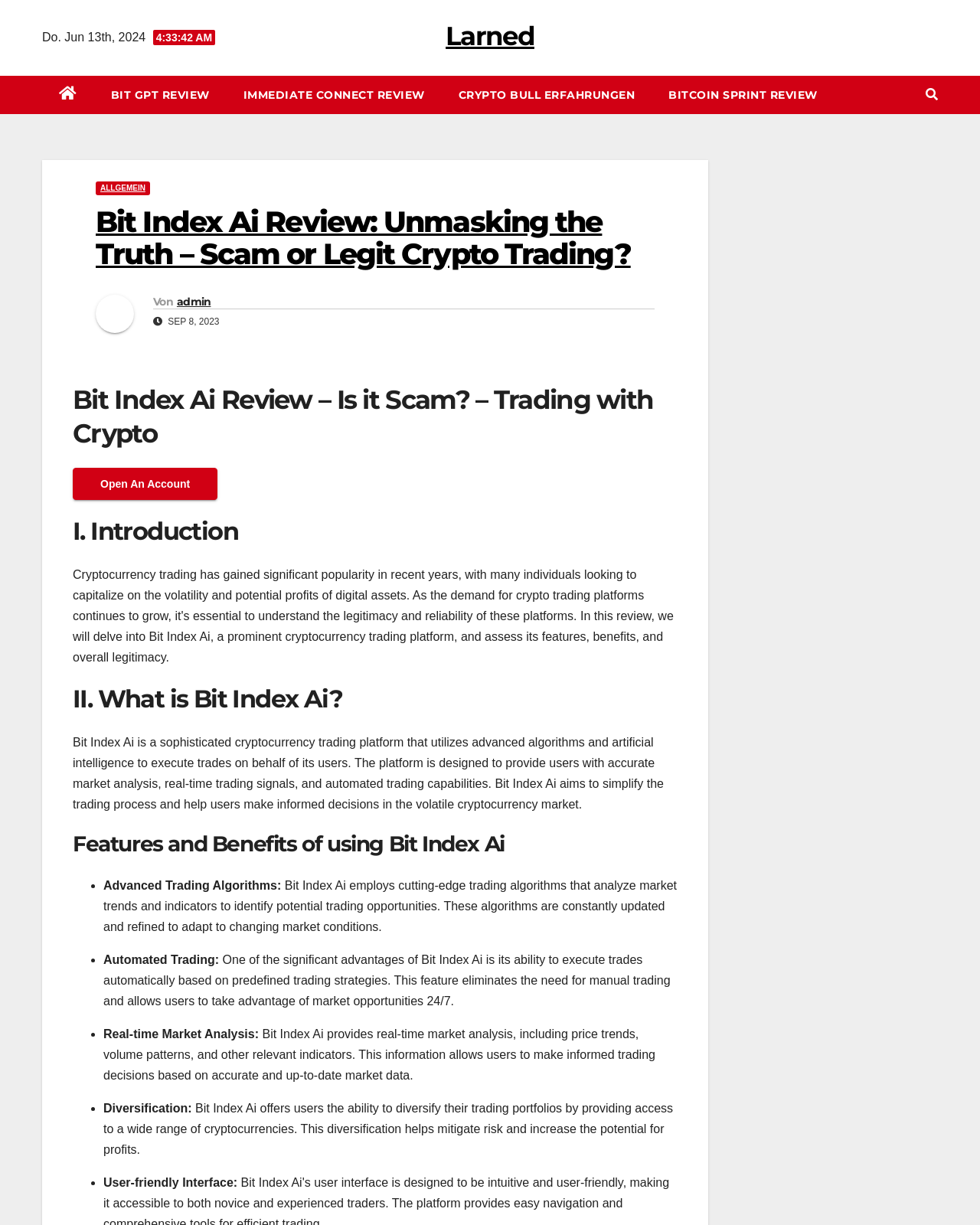Write a detailed summary of the webpage, including text, images, and layout.

This webpage is a review of Bit Index Ai, a cryptocurrency trading platform. At the top, there is a date "Do. Jun 13th, 2024" and a link to "Larned". Below that, there are several links to other reviews, including "BIT GPT REVIEW", "IMMEDIATE CONNECT REVIEW", "CRYPTO BULL ERFAHRUNGEN", and "BITCOIN SPRINT REVIEW". 

To the right of these links, there is a button with an icon, which has a dropdown menu with a link to "ALLGEMEIN". 

The main content of the webpage is a review of Bit Index Ai, with a heading "Bit Index Ai Review: Unmasking the Truth – Scam or Legit Crypto Trading?". Below the heading, there is a permalink to the review and a link to the author "admin". 

The review is divided into sections, including "I. Introduction", "II. What is Bit Index Ai?", and "Features and Benefits of using Bit Index Ai". In the "What is Bit Index Ai?" section, there is a paragraph describing the platform as a sophisticated cryptocurrency trading platform that utilizes advanced algorithms and artificial intelligence to execute trades on behalf of its users.

In the "Features and Benefits" section, there are several bullet points highlighting the advantages of using Bit Index Ai, including advanced trading algorithms, automated trading, real-time market analysis, diversification, and a user-friendly interface. Each bullet point has a brief description explaining the feature in more detail. 

There is also a call-to-action button "Open An Account" at the top of the review.